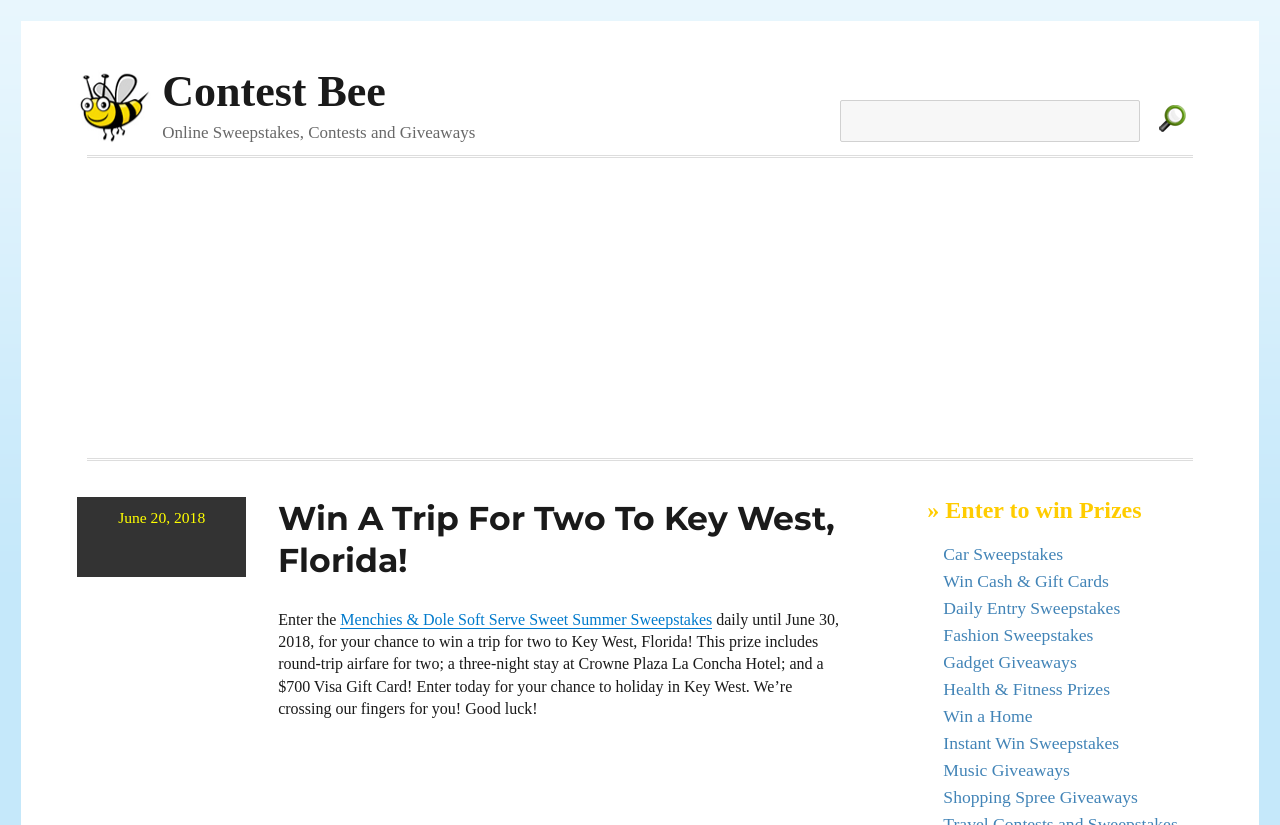How often can you enter the sweepstakes?
Use the screenshot to answer the question with a single word or phrase.

Daily